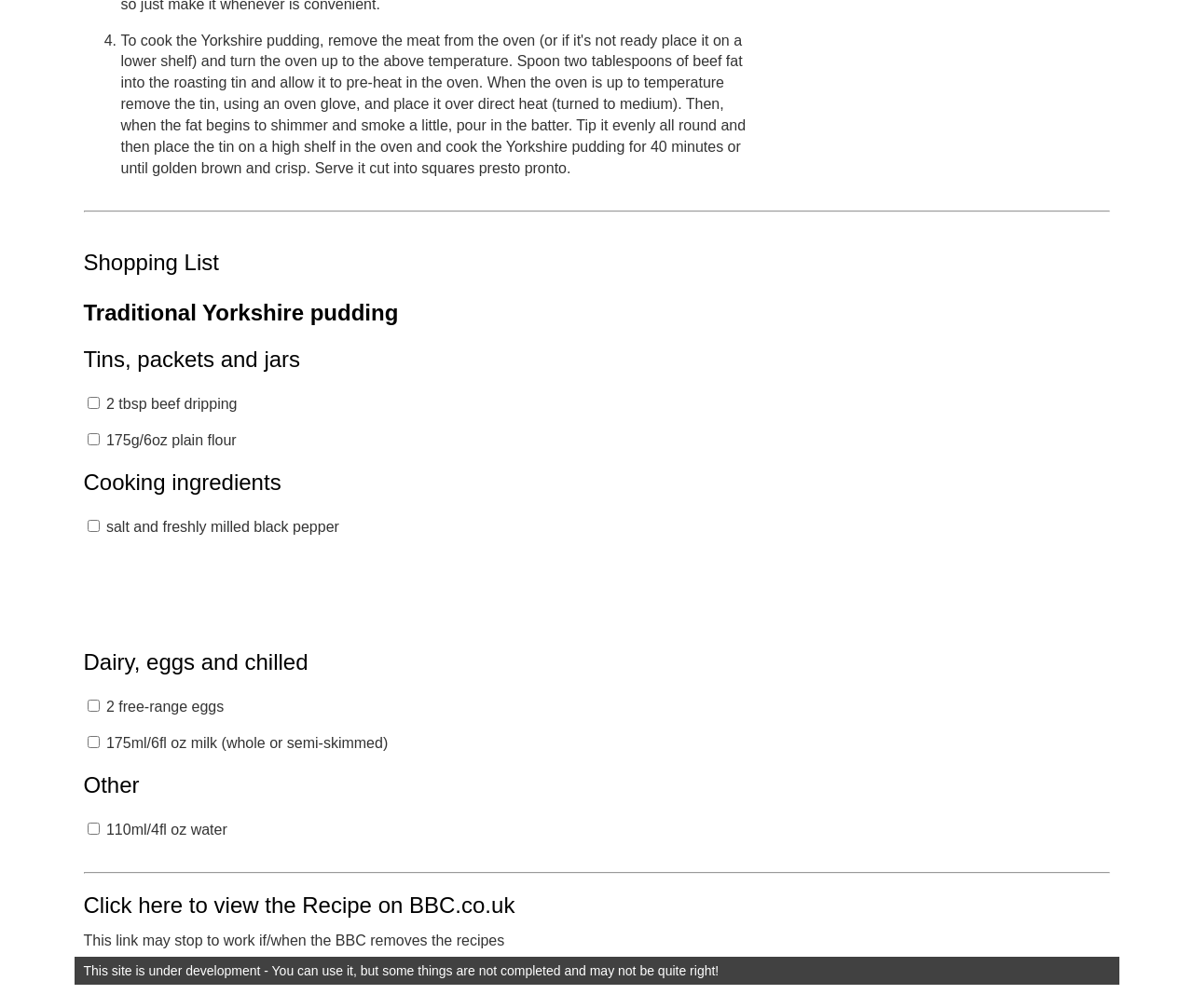Please provide a brief answer to the question using only one word or phrase: 
How many eggs are required for the recipe?

2 free-range eggs